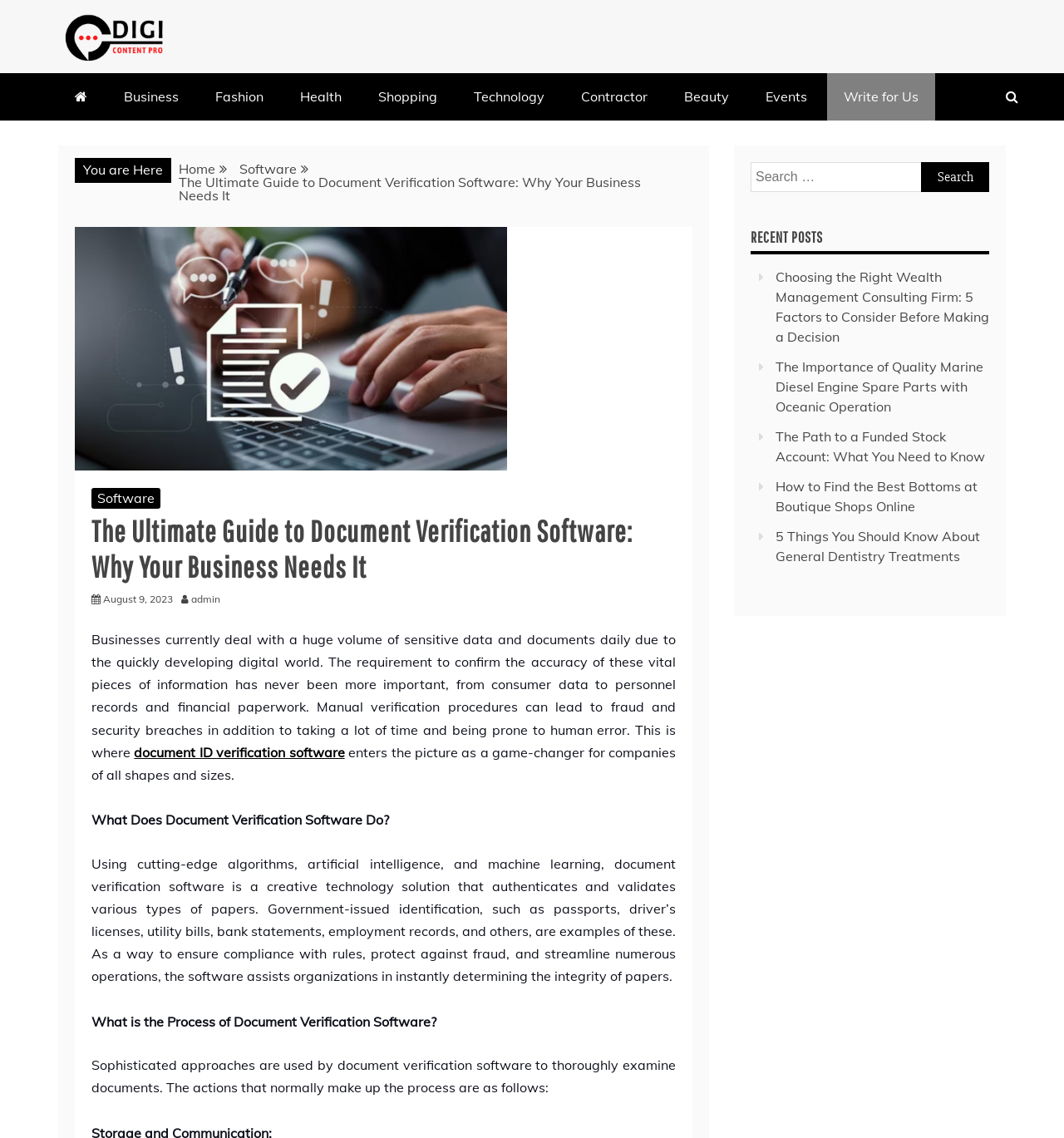From the details in the image, provide a thorough response to the question: What type of documents can be verified by the software?

The webpage mentions that the software can verify various types of documents, including government-issued identification such as passports and driver's licenses, as well as utility bills, bank statements, employment records, and others.